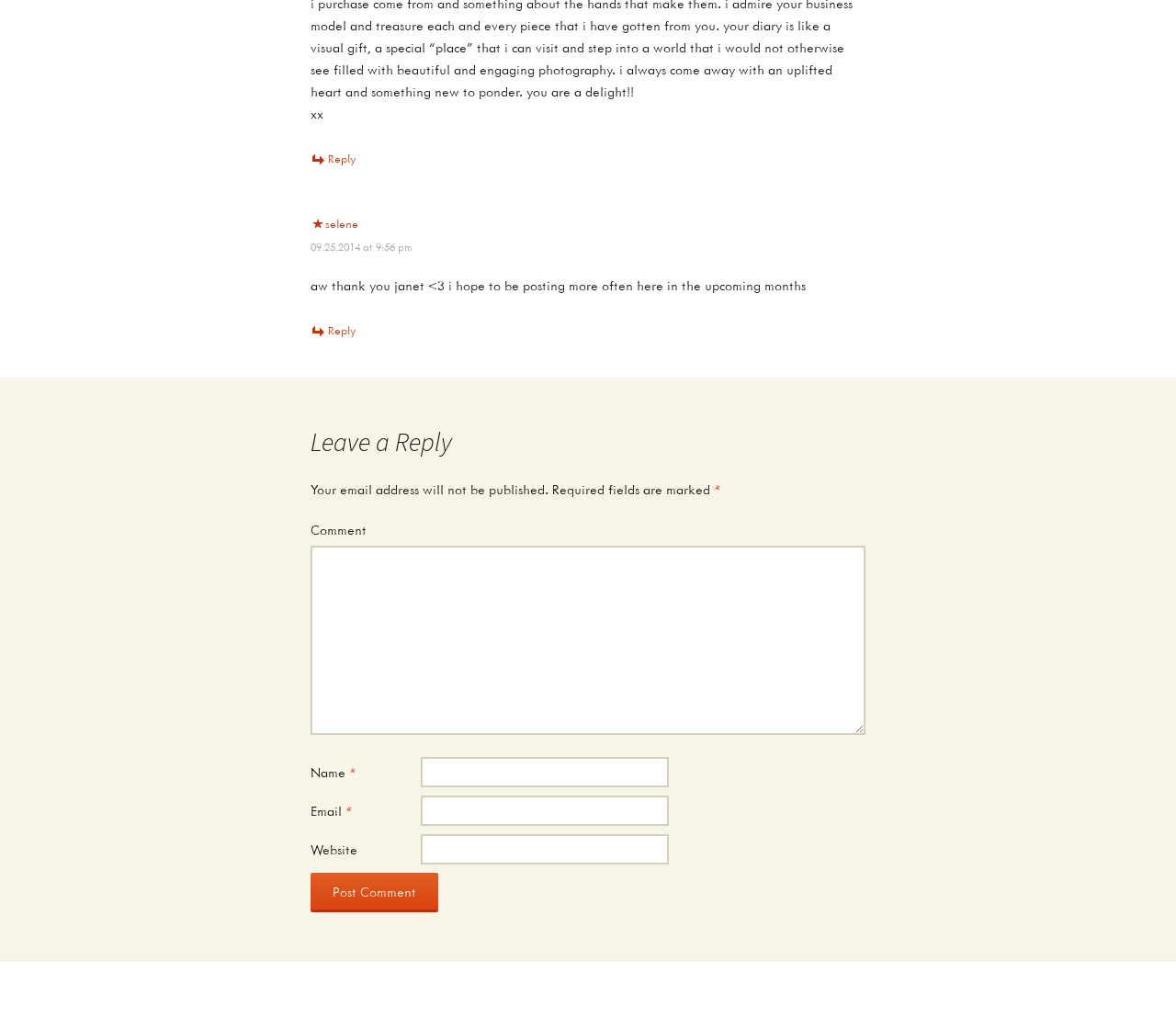Based on the description "09.25.2014 at 9:56 pm", find the bounding box of the specified UI element.

[0.264, 0.235, 0.351, 0.25]